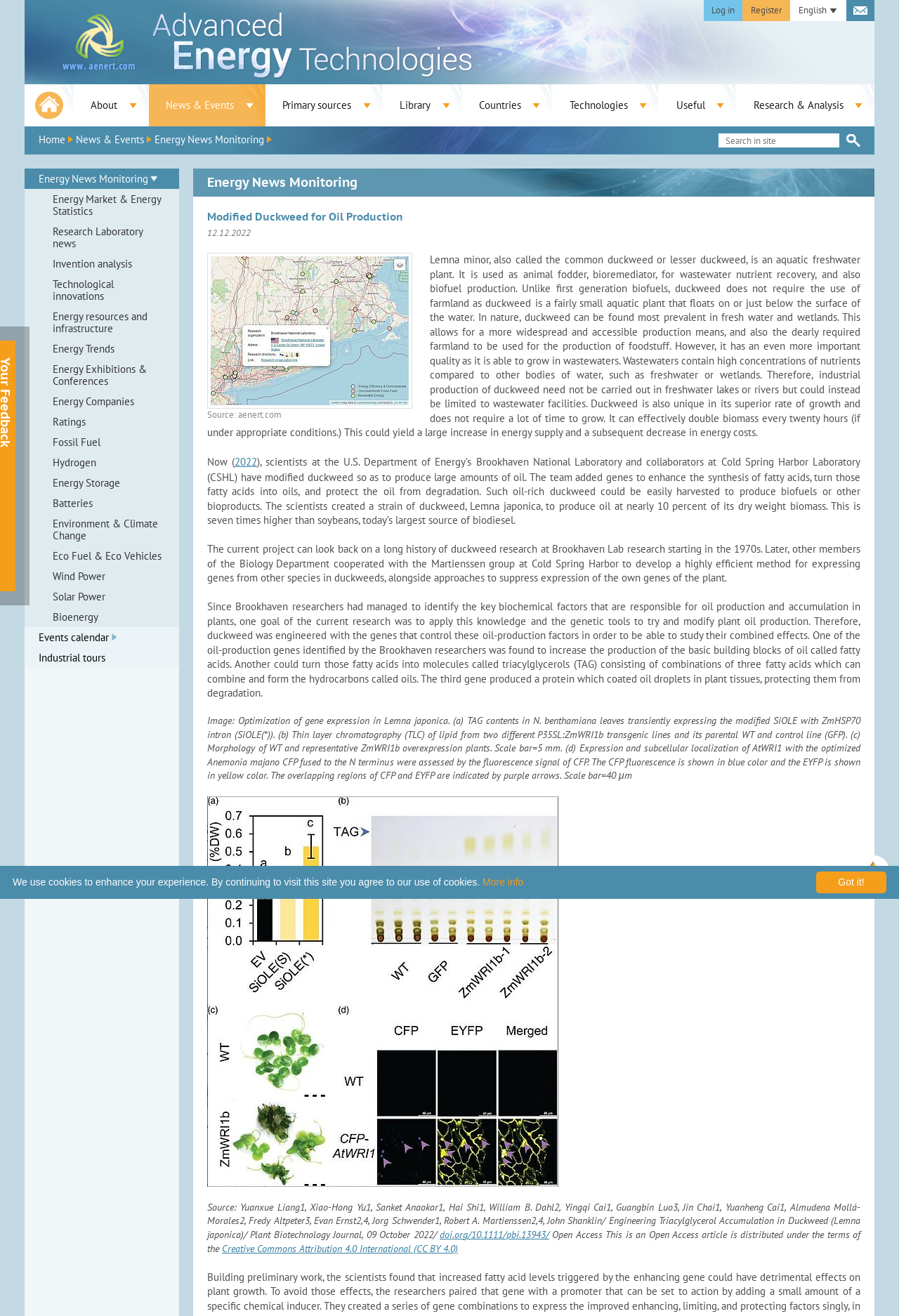Give the bounding box coordinates for the element described as: "Solar Power".

[0.027, 0.446, 0.199, 0.461]